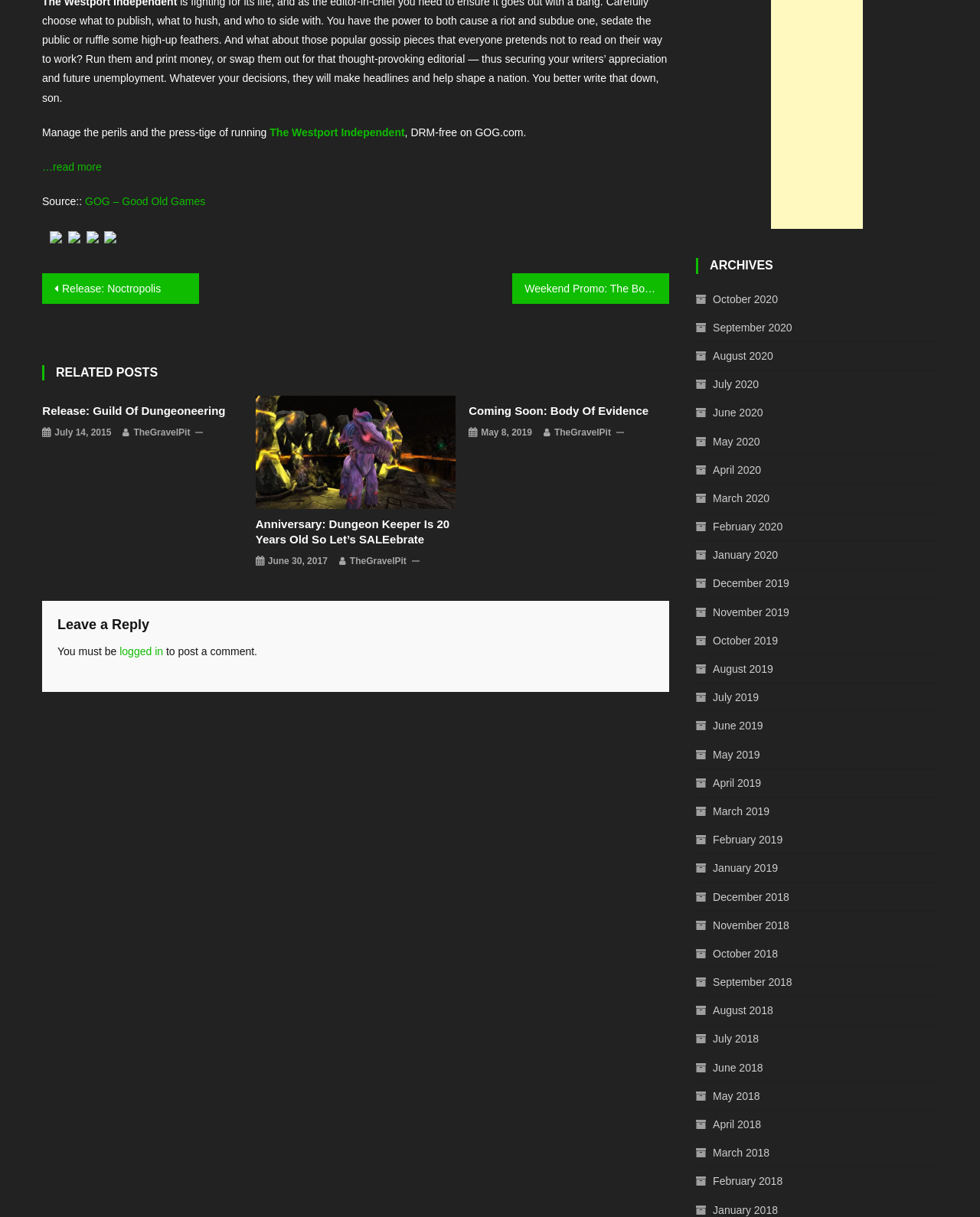Using the webpage screenshot and the element description May 8, 2019, determine the bounding box coordinates. Specify the coordinates in the format (top-left x, top-left y, bottom-right x, bottom-right y) with values ranging from 0 to 1.

[0.491, 0.349, 0.543, 0.363]